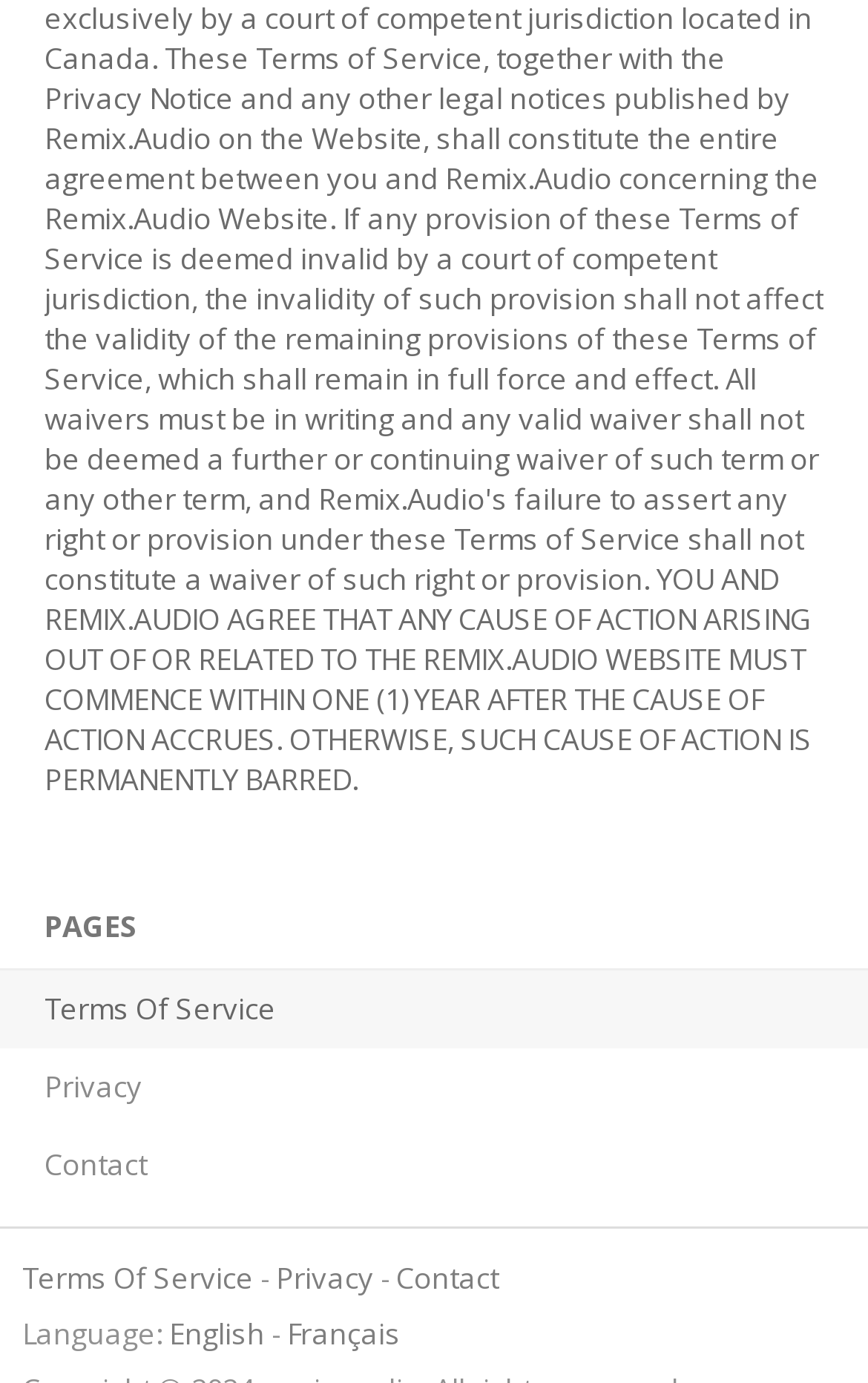Identify the bounding box of the UI element that matches this description: "Privacy".

[0.318, 0.91, 0.431, 0.939]